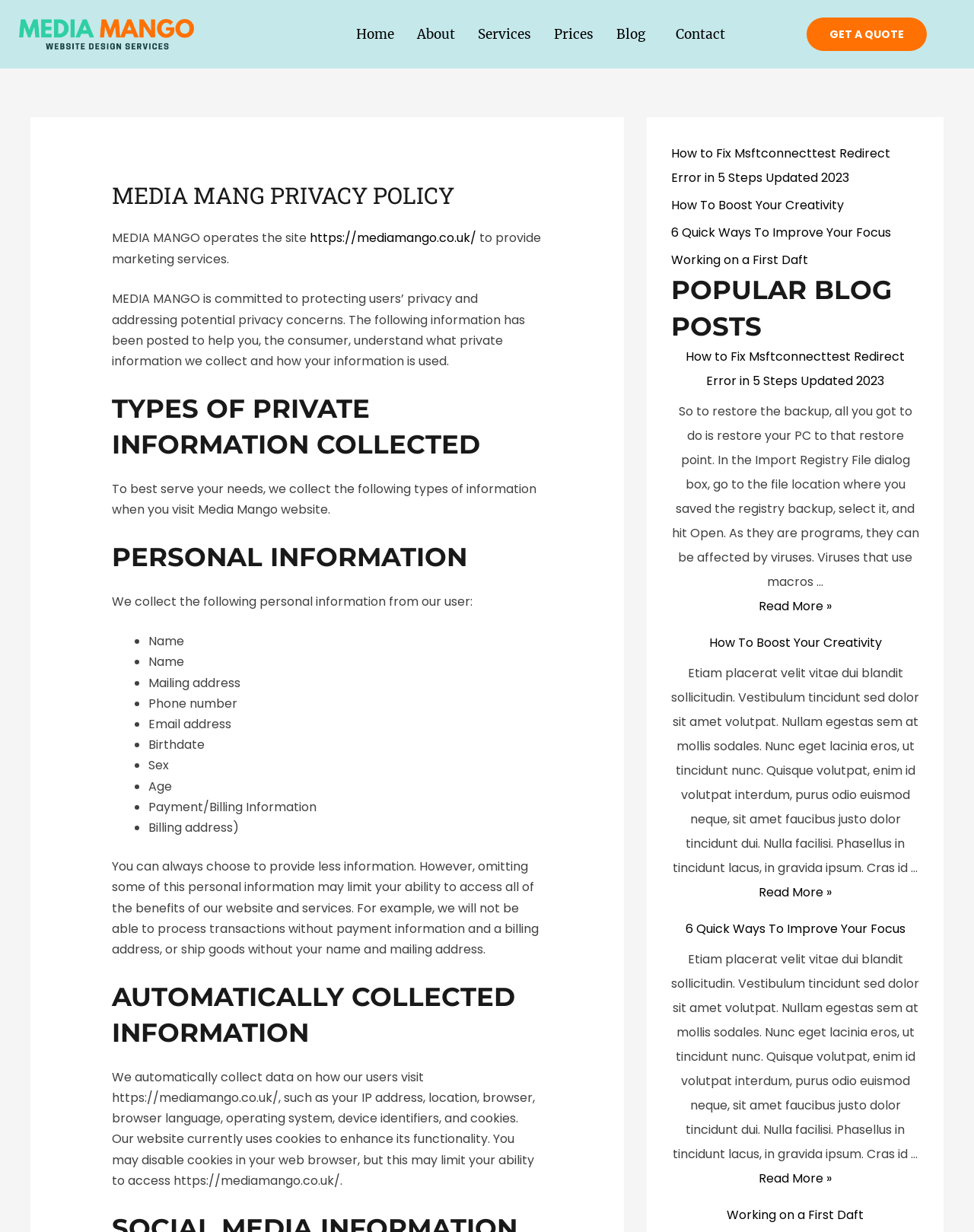What is the purpose of the 'GET A QUOTE' link?
Please look at the screenshot and answer in one word or a short phrase.

To get a quote